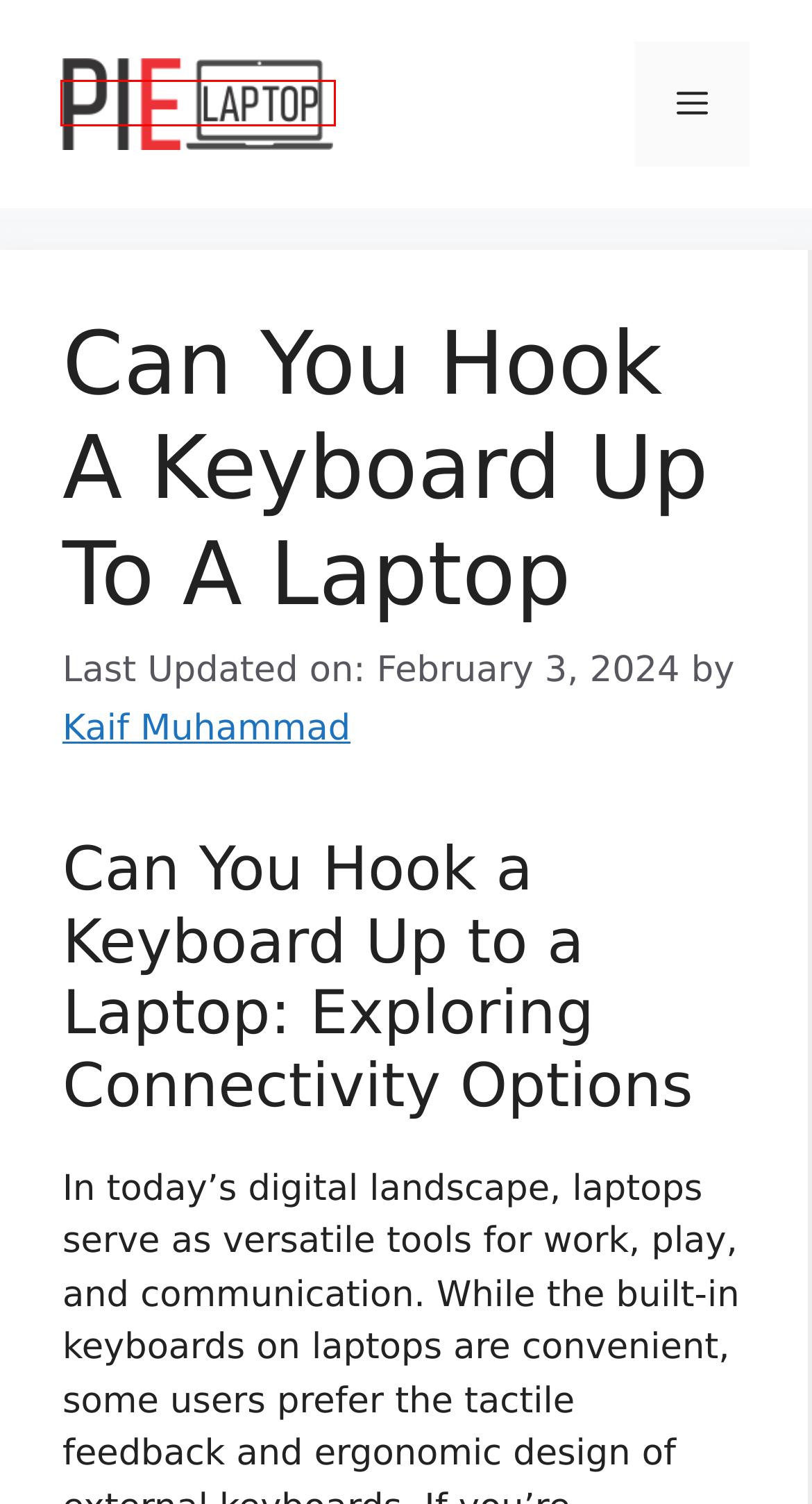You have a screenshot of a webpage with a red bounding box highlighting a UI element. Your task is to select the best webpage description that corresponds to the new webpage after clicking the element. Here are the descriptions:
A. Kaif Muhammad - PieLaptop
B. General Disclosure - PieLaptop
C. Best Economical Laptop For Students - PieLaptop
D. PieLaptop - Laptop Reviews and Guides
E. How To Check The Laptop Screen Size - PieLaptop
F. Best Docks For Laptops - PieLaptop
G. Best Distro For Laptop - PieLaptop
H. Does At&T Sell Laptops - PieLaptop

D